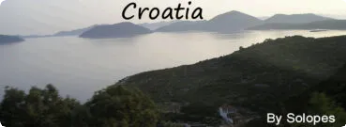Describe the image in great detail, covering all key points.

The image showcases a picturesque view of Croatia, highlighting its stunning coastal landscape. In the foreground, lush greenery leads to the sparkling waters of the Adriatic Sea, while gentle hills rise in the background, showcasing a series of captivating islands. The soft, muted colors of the landscape blend seamlessly into the tranquil sky, creating an atmosphere of serenity and natural beauty. Above the scene, the word "Croatia" is elegantly displayed in bold, inviting lettering, emphasizing the allure of this renowned European destination. Below the image, the credit "By Solopes" suggests that this captivating photograph captures a moment of Croatia's breathtaking scenery, perfect for those seeking travel inspiration.